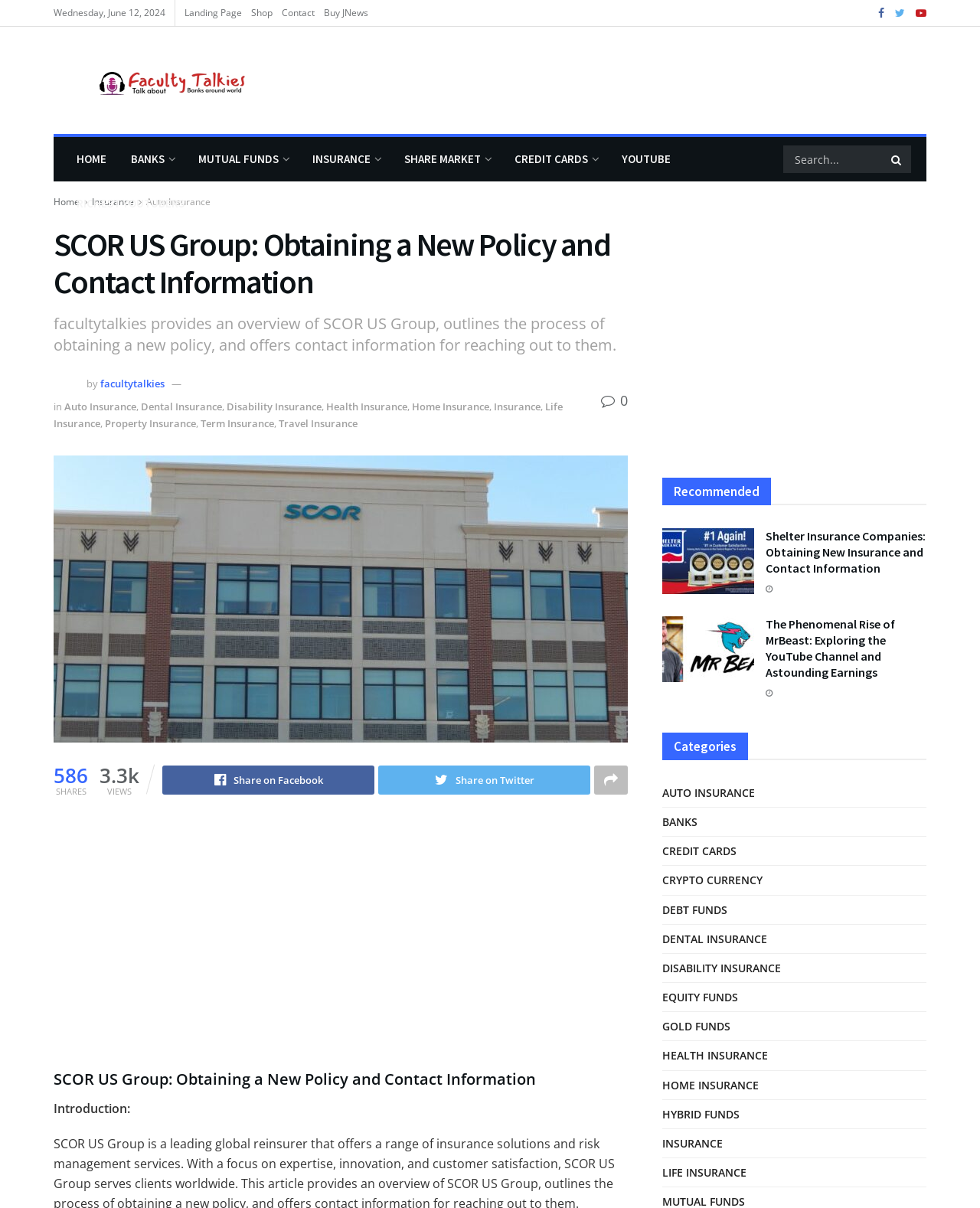What is the category of 'Shelter Insurance Companies'?
Look at the image and respond with a one-word or short-phrase answer.

Insurance